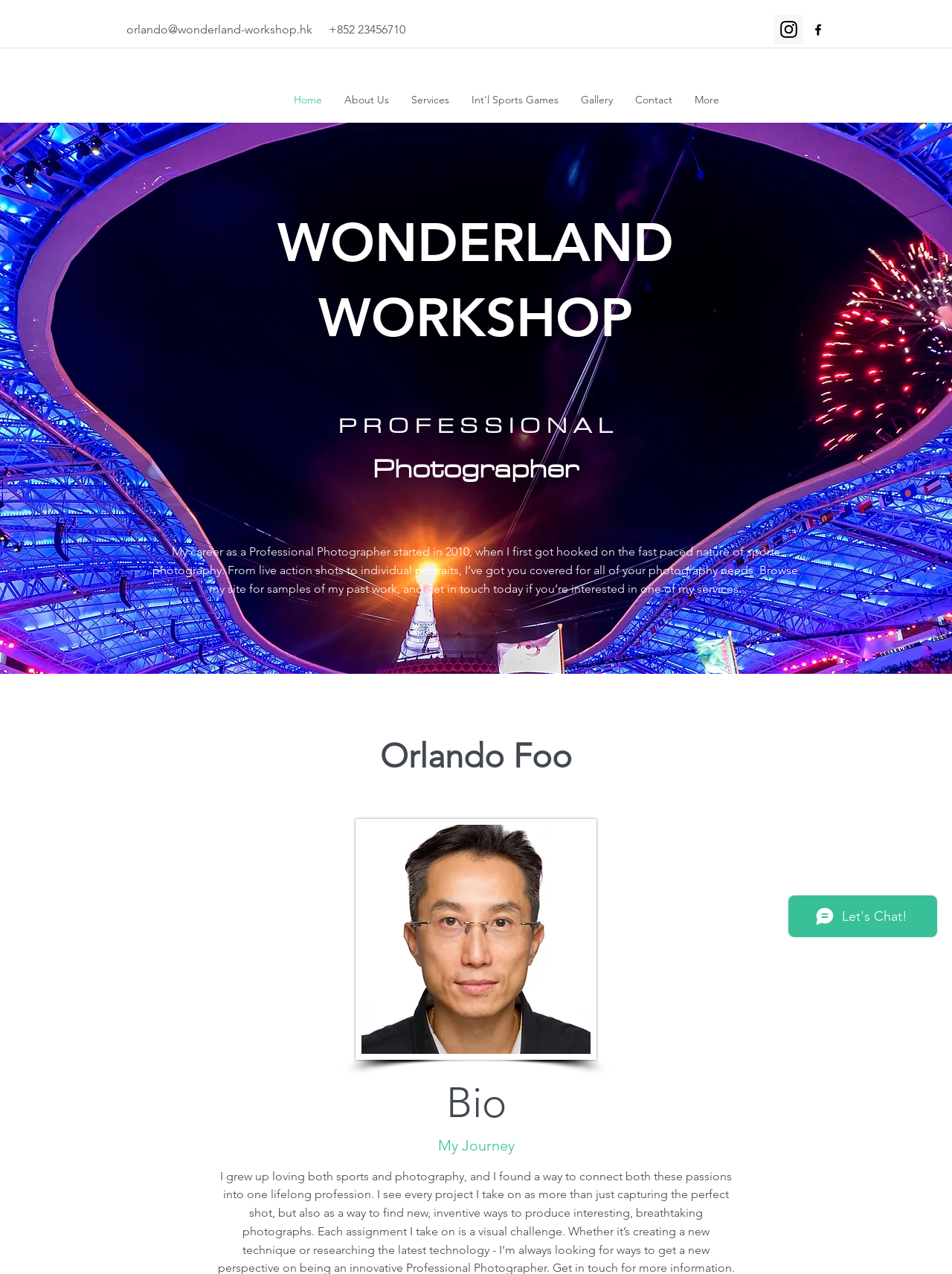What social media platforms are linked on the webpage?
Please answer the question with a detailed and comprehensive explanation.

I found the social media links by looking at the list elements that contain the links to Instagram and Facebook, which are represented by their respective icons.